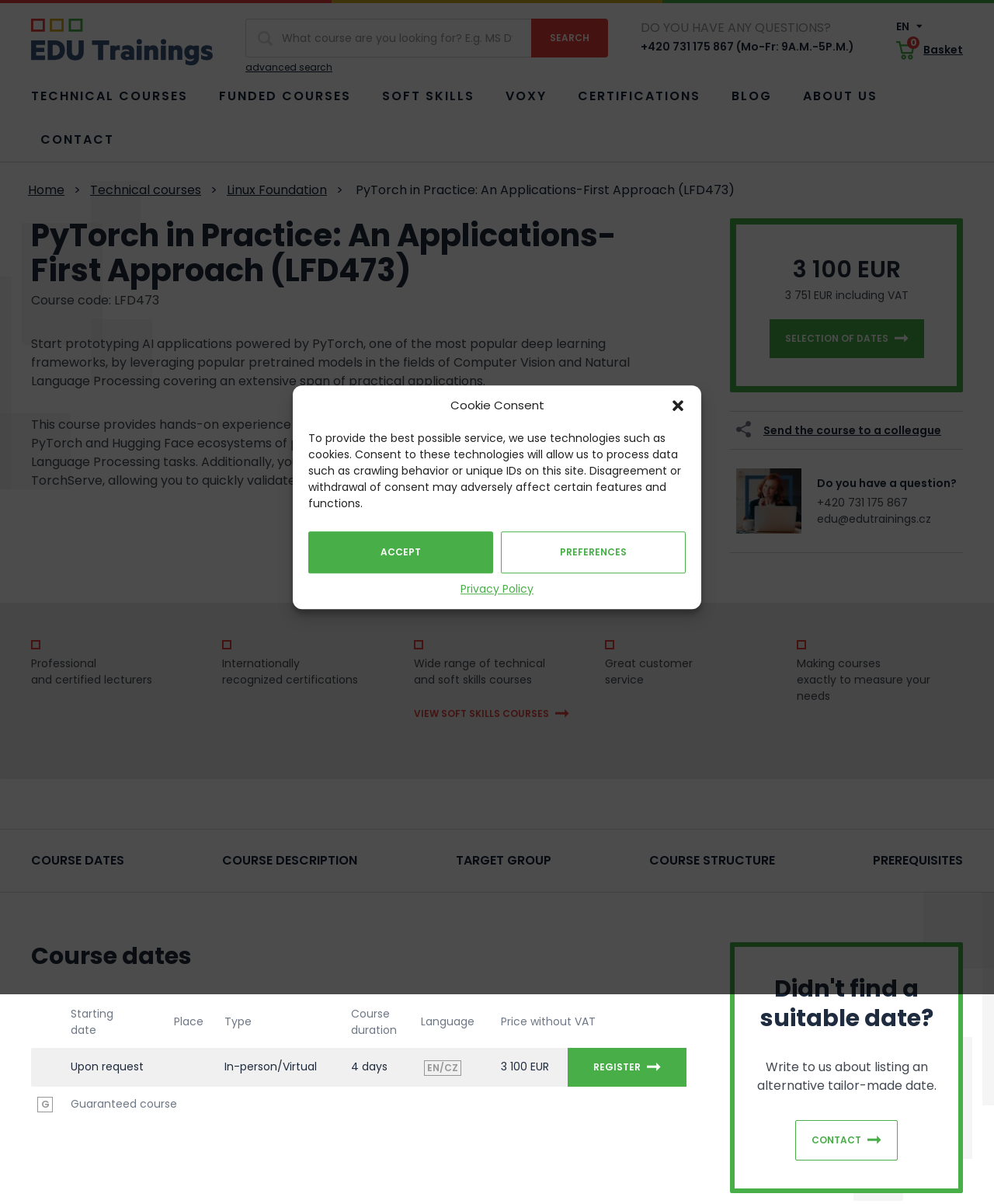What is the purpose of the 'Send the course to a colleague' link?
Refer to the image and give a detailed answer to the question.

The purpose of the 'Send the course to a colleague' link can be inferred from its text, which suggests that it allows the user to share the course with a colleague, likely via email or other means.